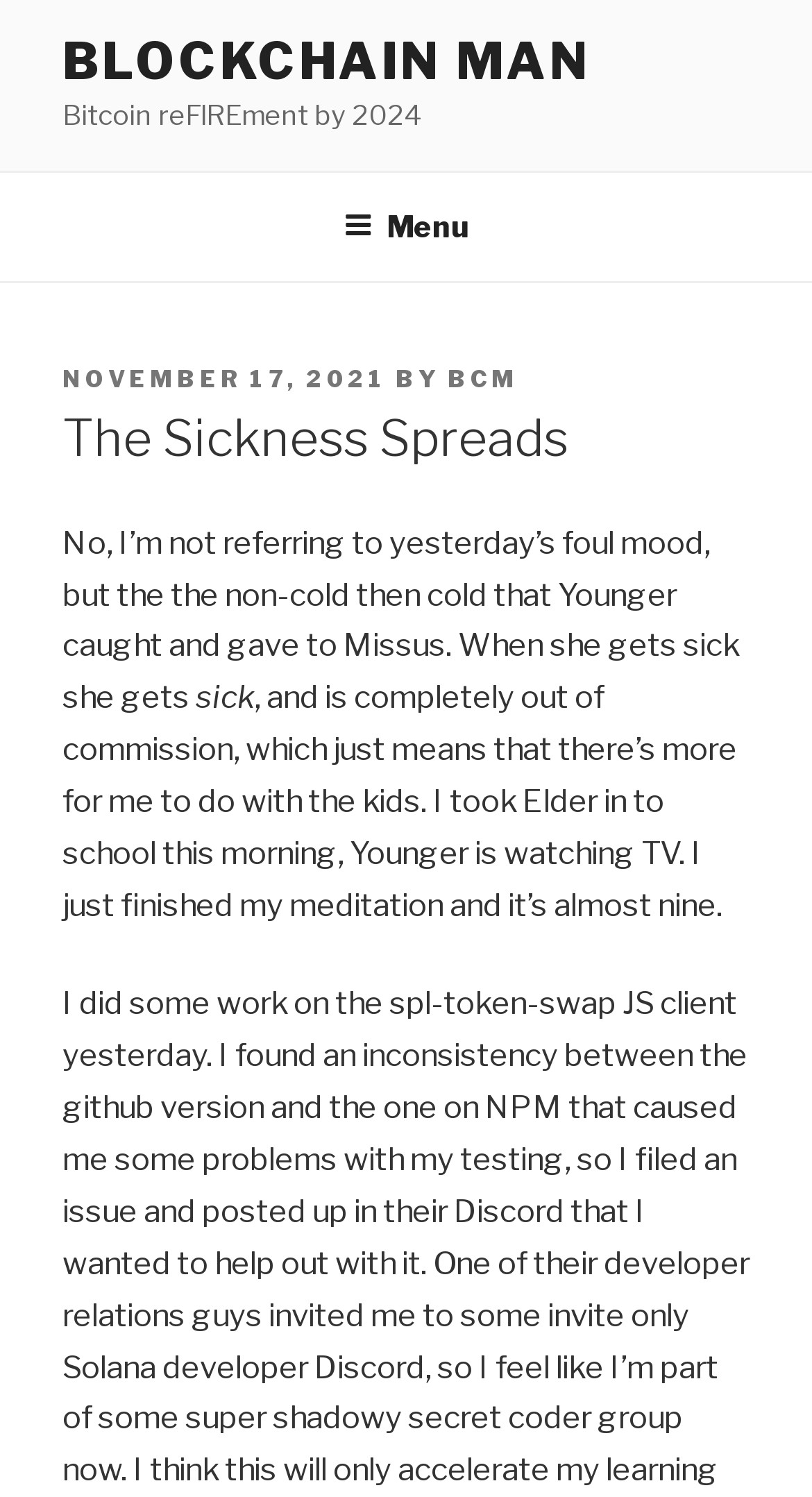What is the current state of Missus?
Answer with a single word or phrase by referring to the visual content.

sick